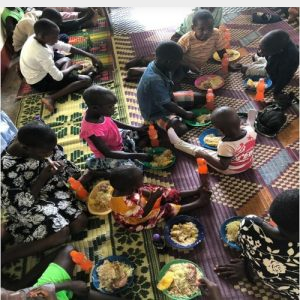Where are the children sitting?
Based on the visual details in the image, please answer the question thoroughly.

The caption explicitly states that the children are sitting on a colorful woven mat, which is a vibrant and communal setting for their meal together.